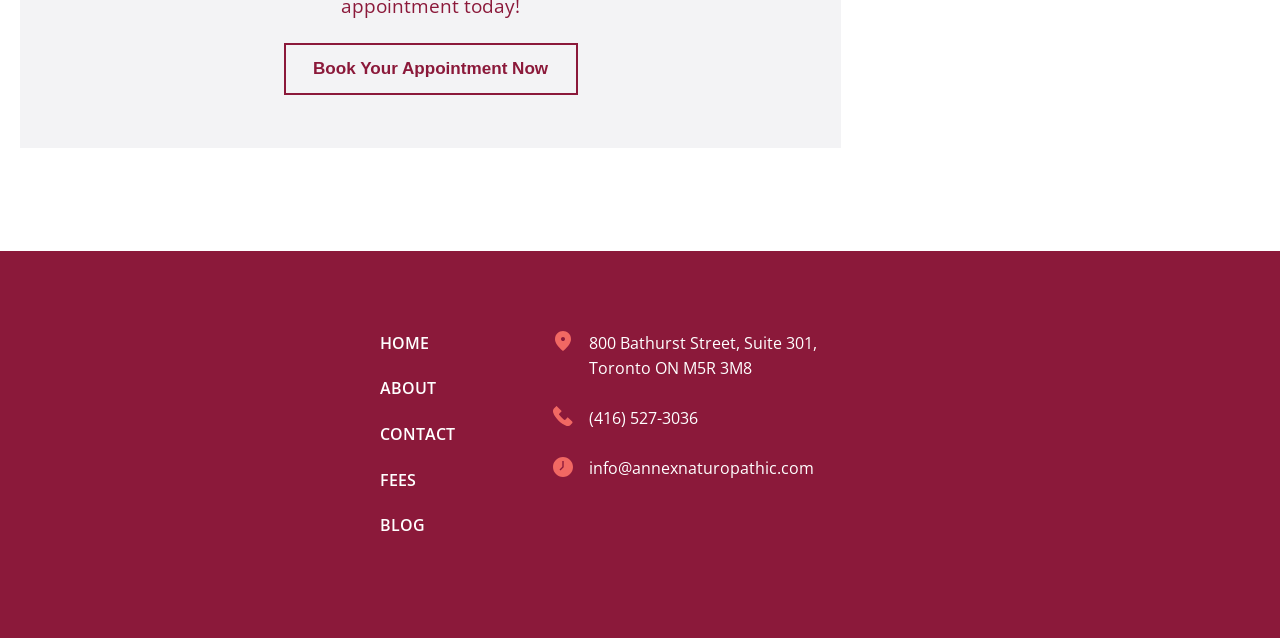Locate the bounding box coordinates of the item that should be clicked to fulfill the instruction: "View the contact information".

[0.46, 0.636, 0.545, 0.676]